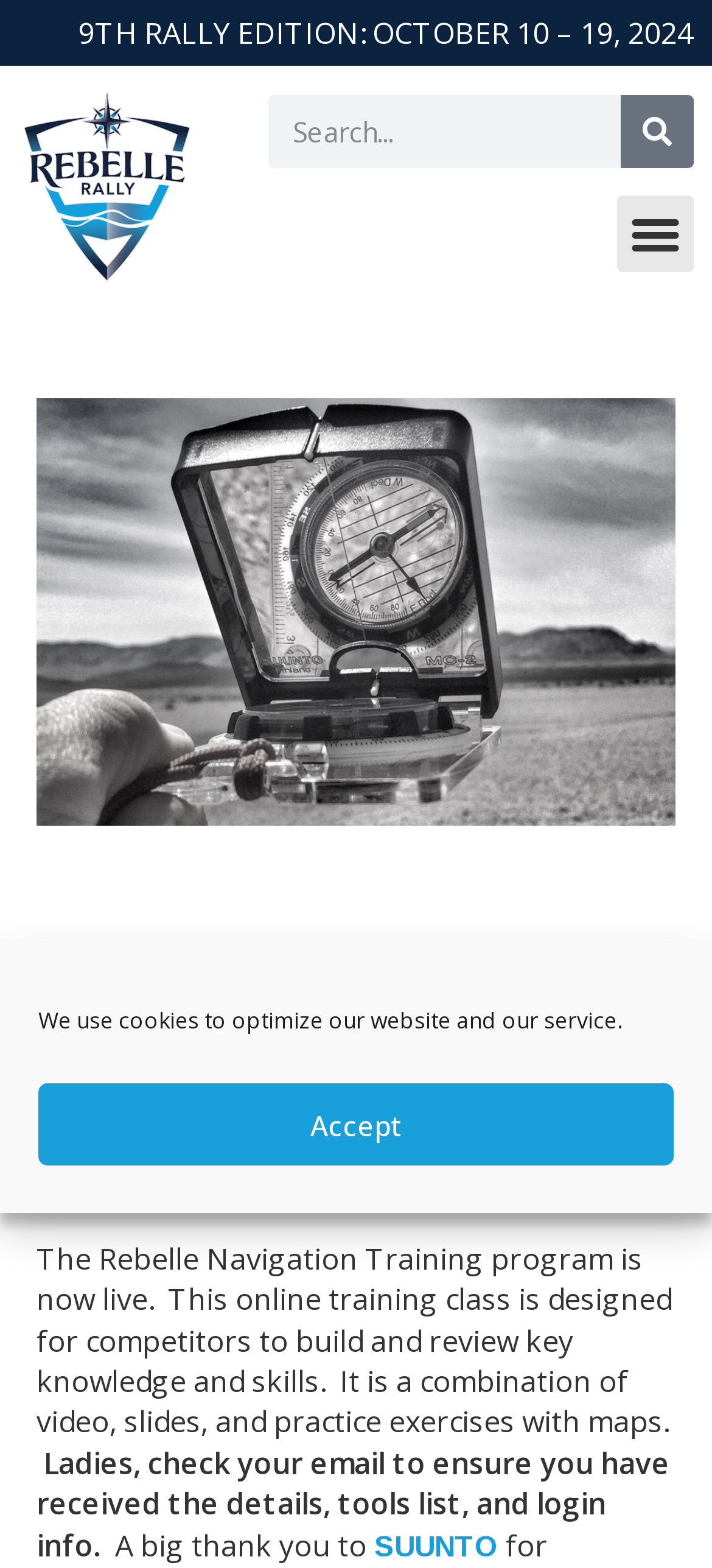Find the bounding box of the UI element described as follows: "June 14, 2016".

[0.336, 0.74, 0.664, 0.767]